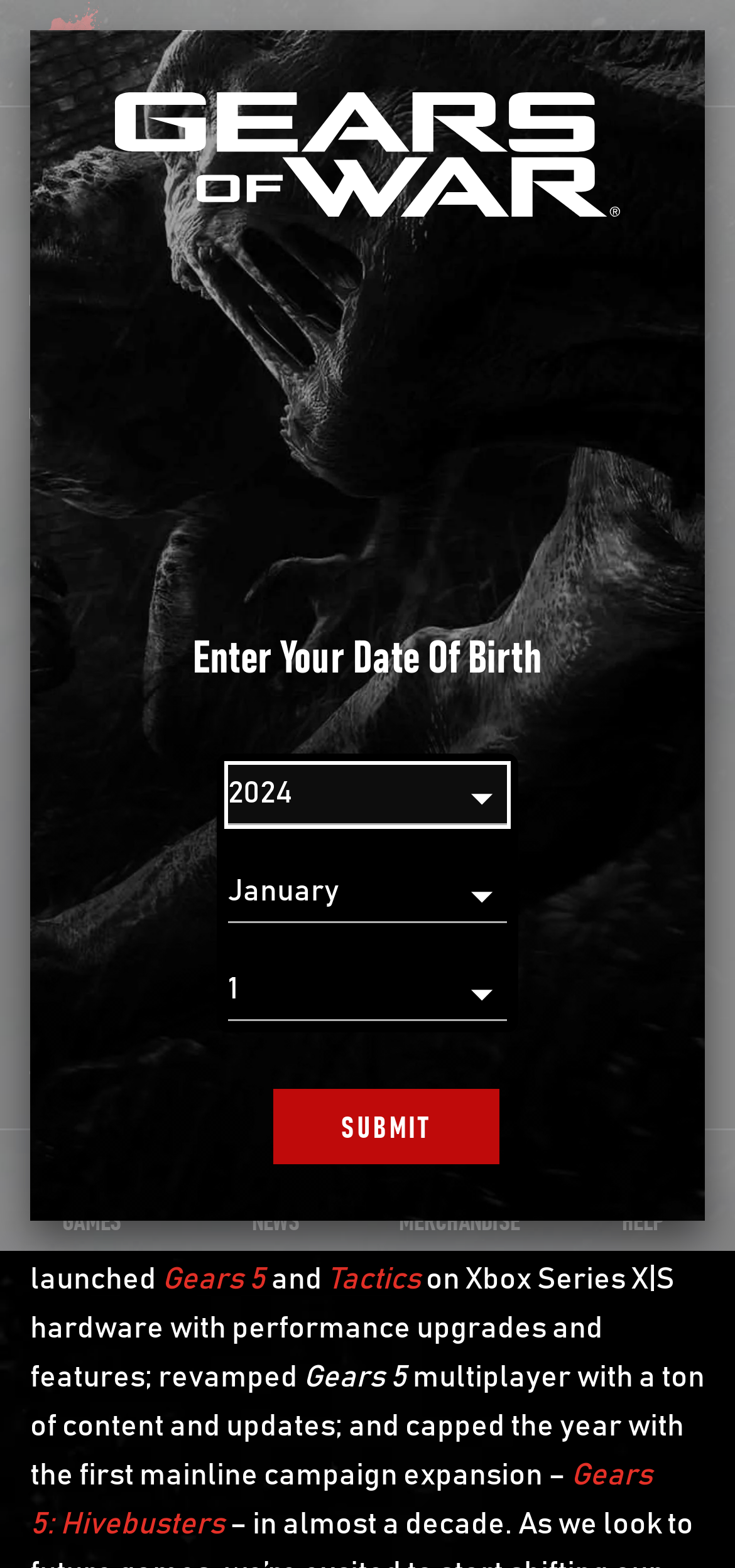Create a detailed description of the webpage's content and layout.

The webpage is the official website for Gears of War. At the top, there is a Gears of War logo. Below the logo, a dialog box appears, prompting users to enter their date of birth. The dialog box contains a heading "Enter Your Date Of Birth" and three comboboxes for selecting the year, month, and day. A "SUBMIT" button is located below the comboboxes.

On the top navigation bar, there are five hidden links: "Go to Gears of War home", "Games", "News", "Merchandise", and "Help". These links are not visible but can be accessed through screen readers or other assistive technologies.

Further down the page, there are four prominent links: "Gears Tactics", "Gears 5", "Tactics", and "Gears 5: Hivebusters". These links are likely related to different games or game modes within the Gears of War franchise.

The overall layout of the webpage is focused on the date of birth dialog box, with the navigation links and game-related links arranged around it.